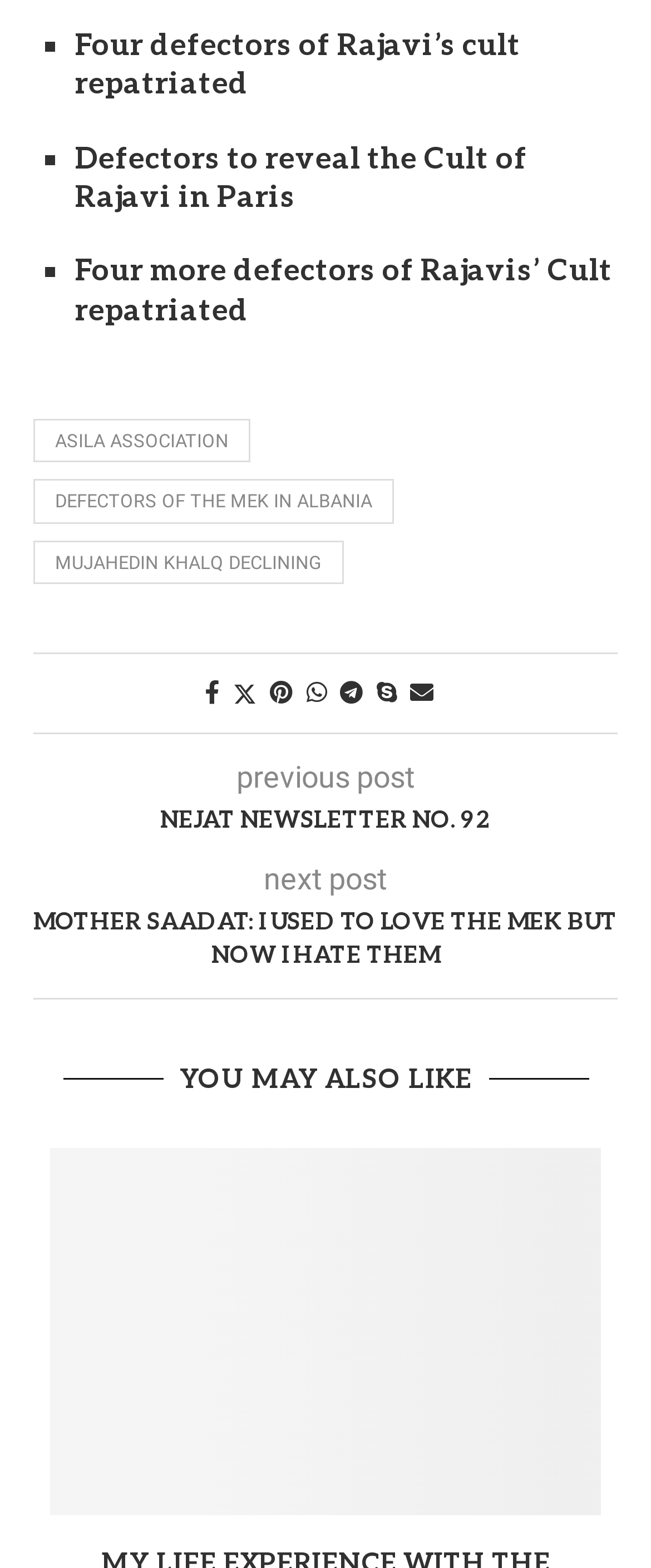Point out the bounding box coordinates of the section to click in order to follow this instruction: "Visit Facebook page".

None